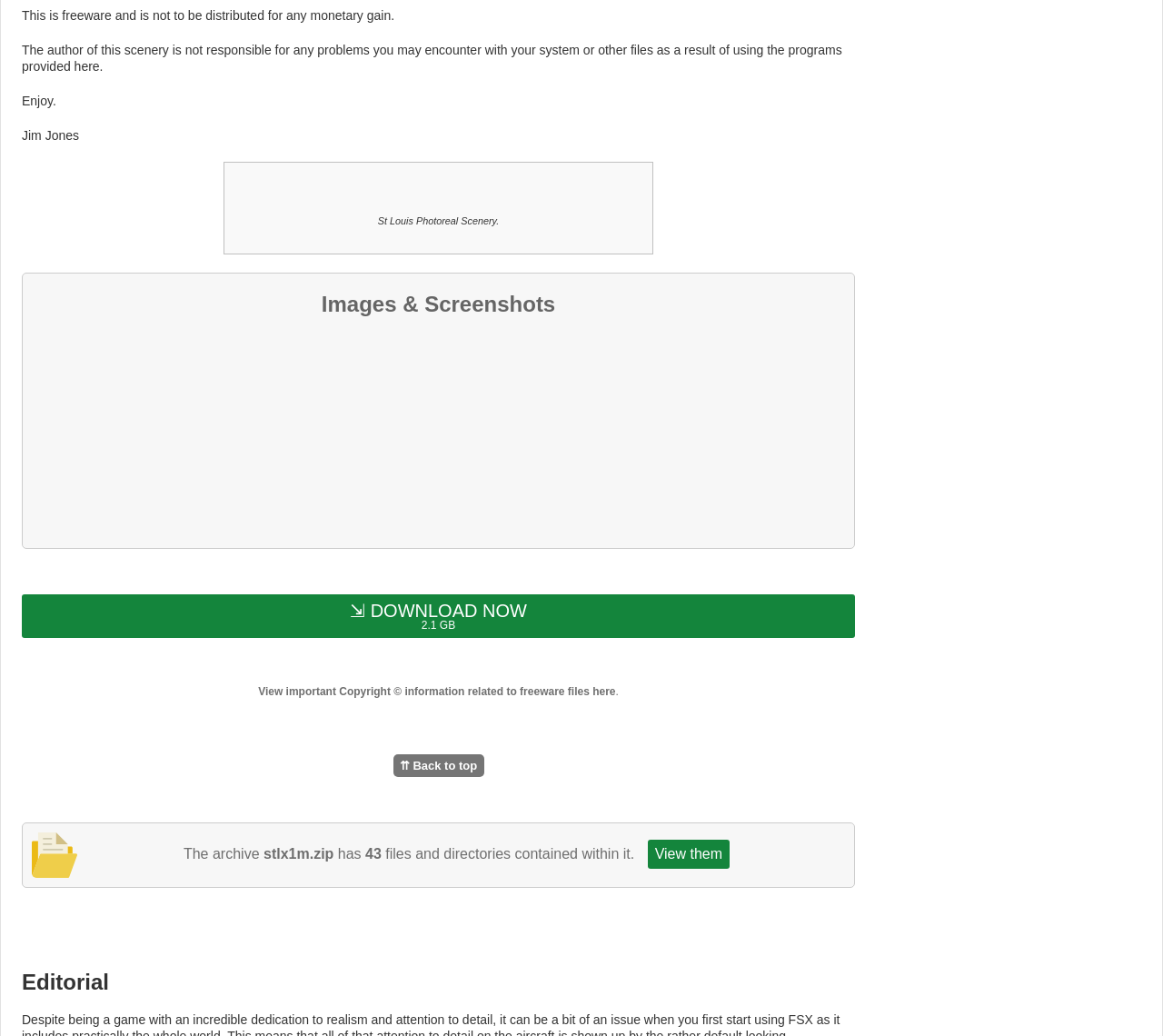Please identify the coordinates of the bounding box for the clickable region that will accomplish this instruction: "Download the file".

[0.019, 0.573, 0.735, 0.616]